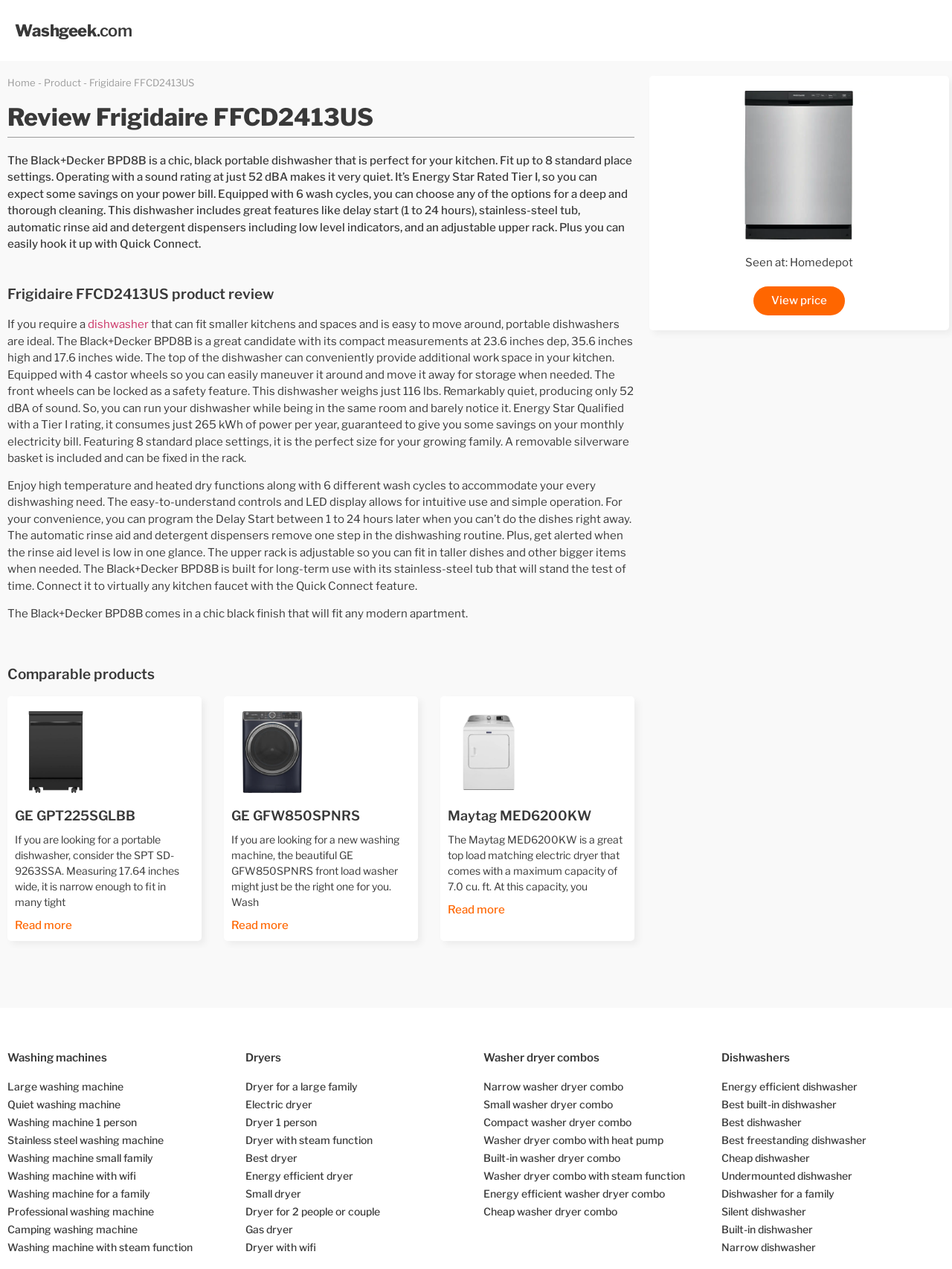Identify the first-level heading on the webpage and generate its text content.

Review Frigidaire FFCD2413US